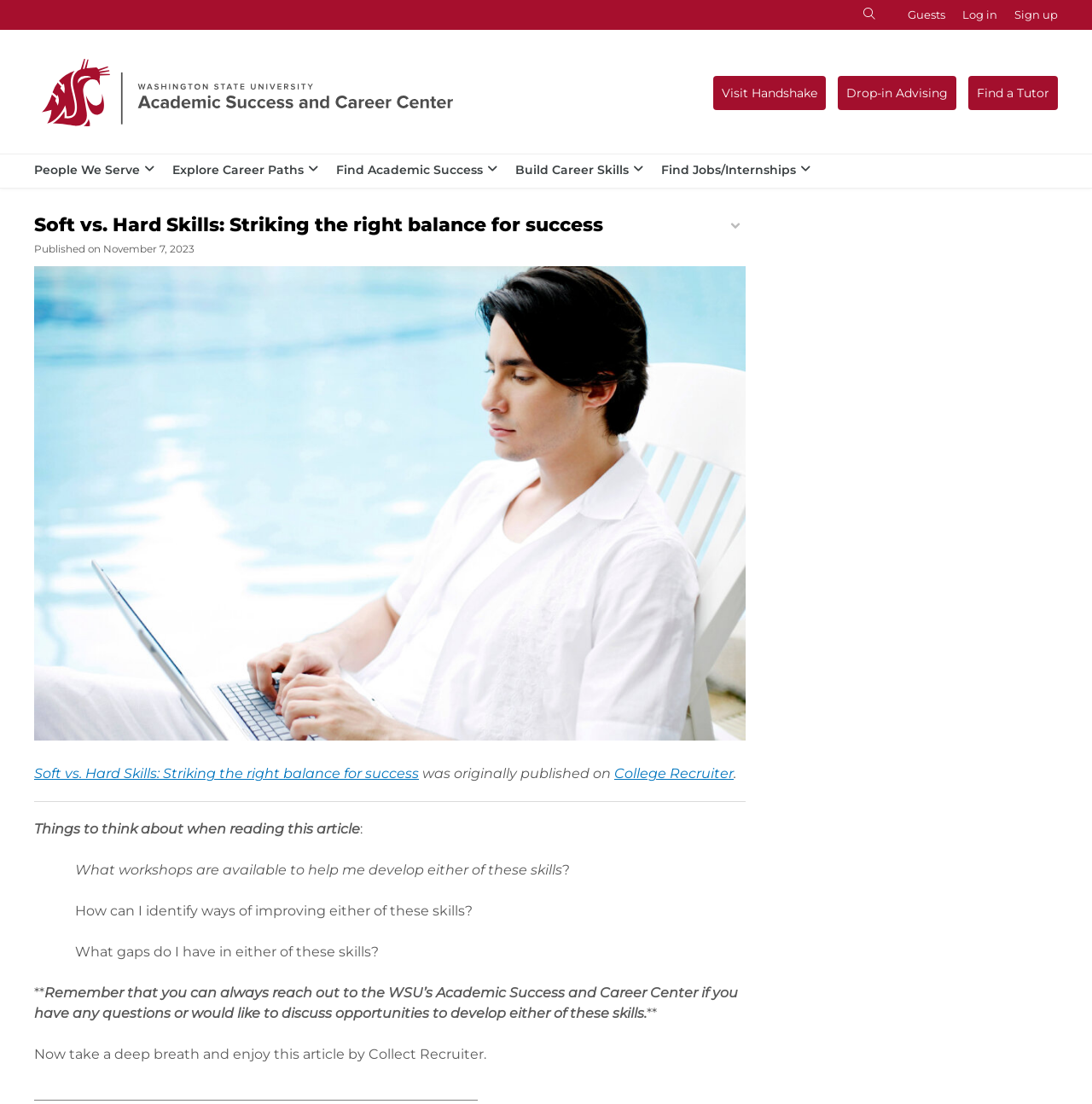Answer the question using only one word or a concise phrase: What is the date of publication of the article?

November 7, 2023